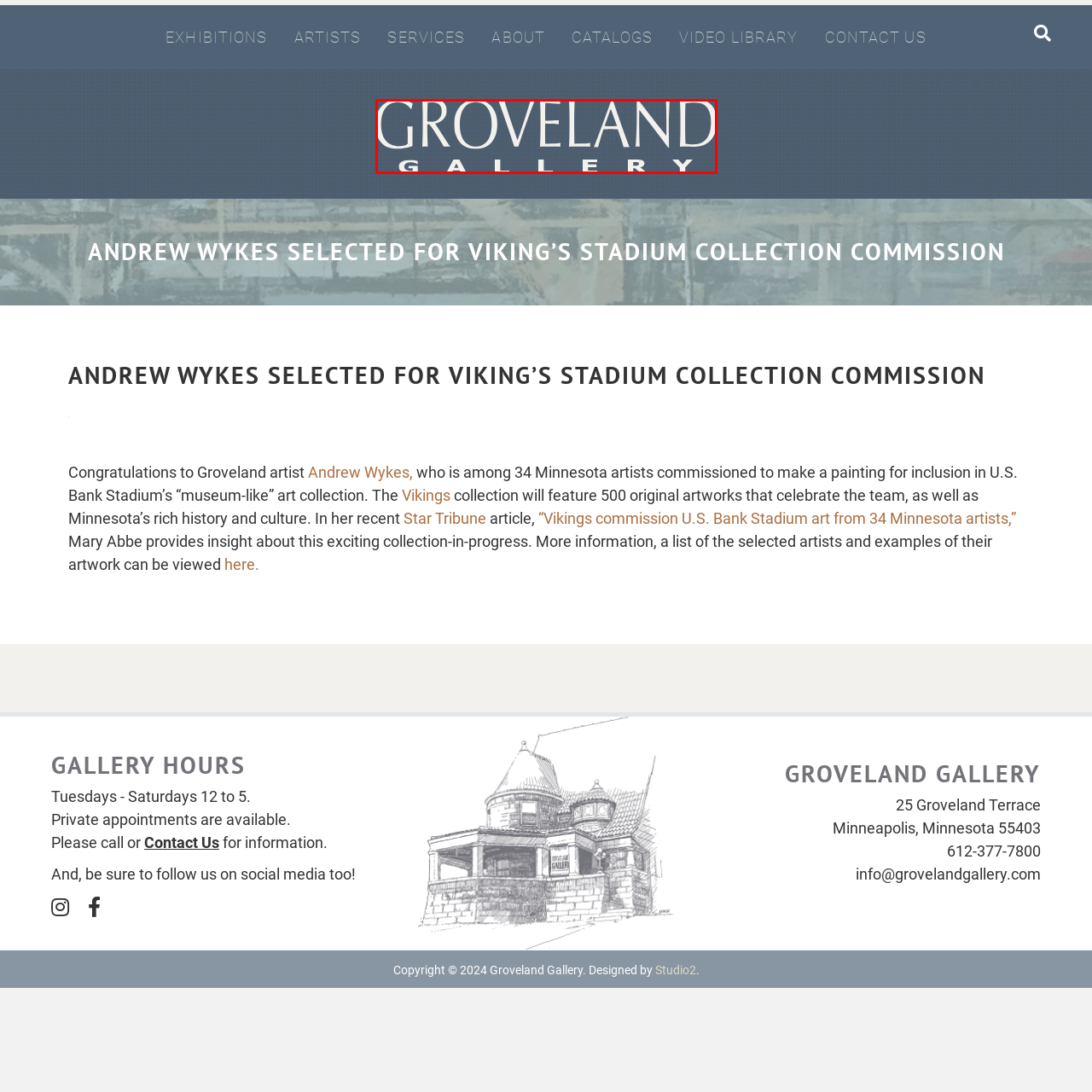Check the section outlined in red, Where is the gallery located? Please reply with a single word or phrase.

Minneapolis, Minnesota